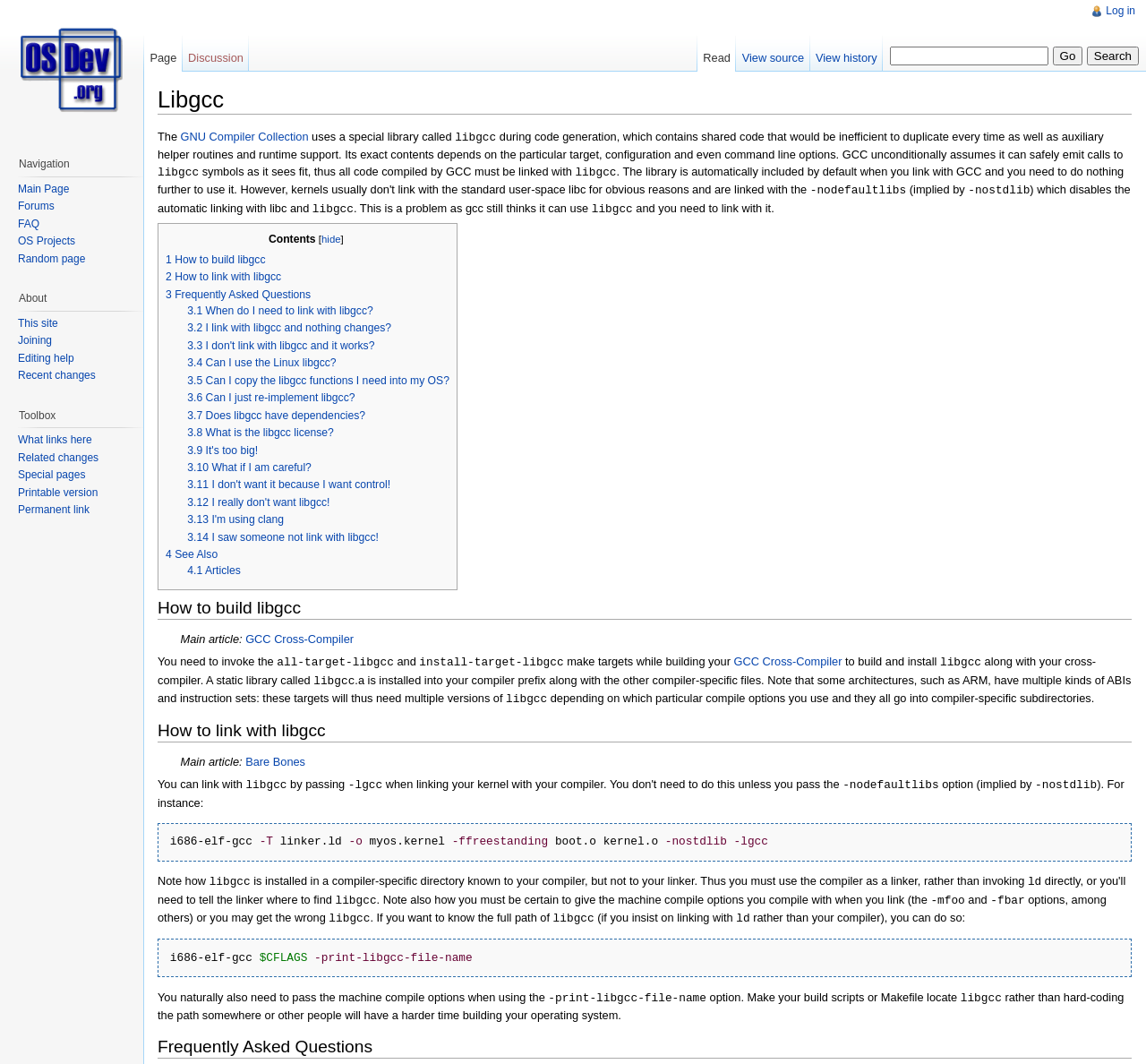Provide the bounding box coordinates in the format (top-left x, top-left y, bottom-right x, bottom-right y). All values are floating point numbers between 0 and 1. Determine the bounding box coordinate of the UI element described as: What links here

[0.016, 0.408, 0.08, 0.419]